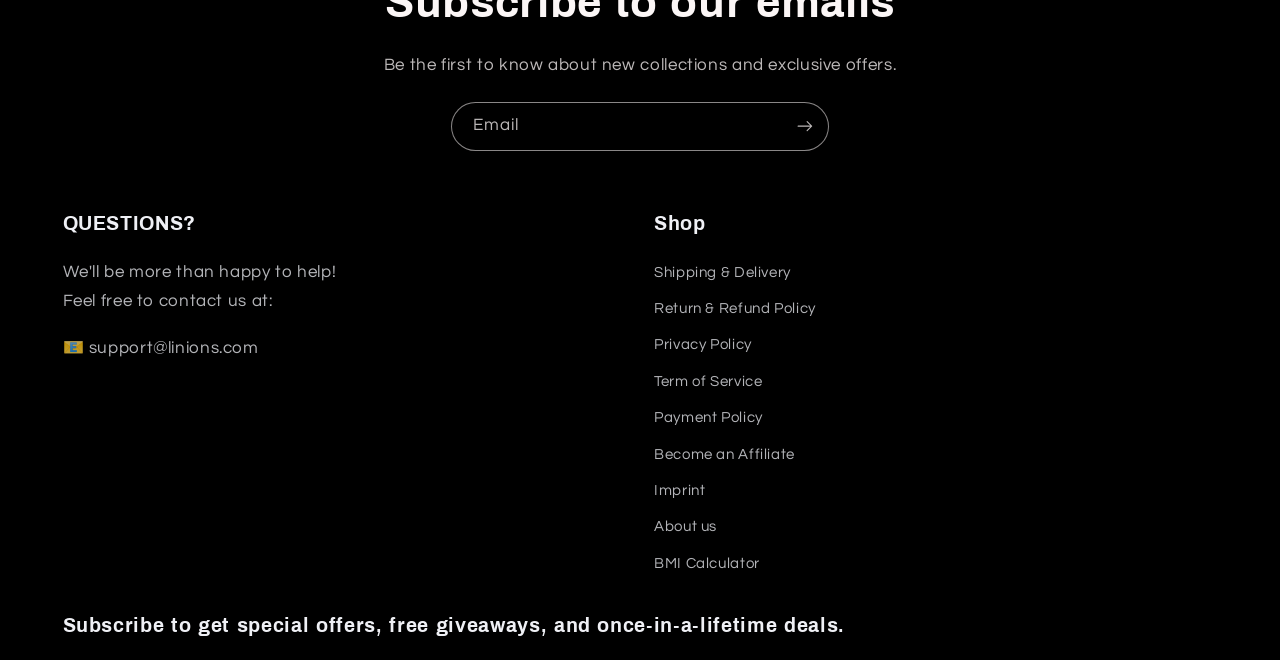Please find and report the bounding box coordinates of the element to click in order to perform the following action: "Read about Cycling Vision 2016". The coordinates should be expressed as four float numbers between 0 and 1, in the format [left, top, right, bottom].

None